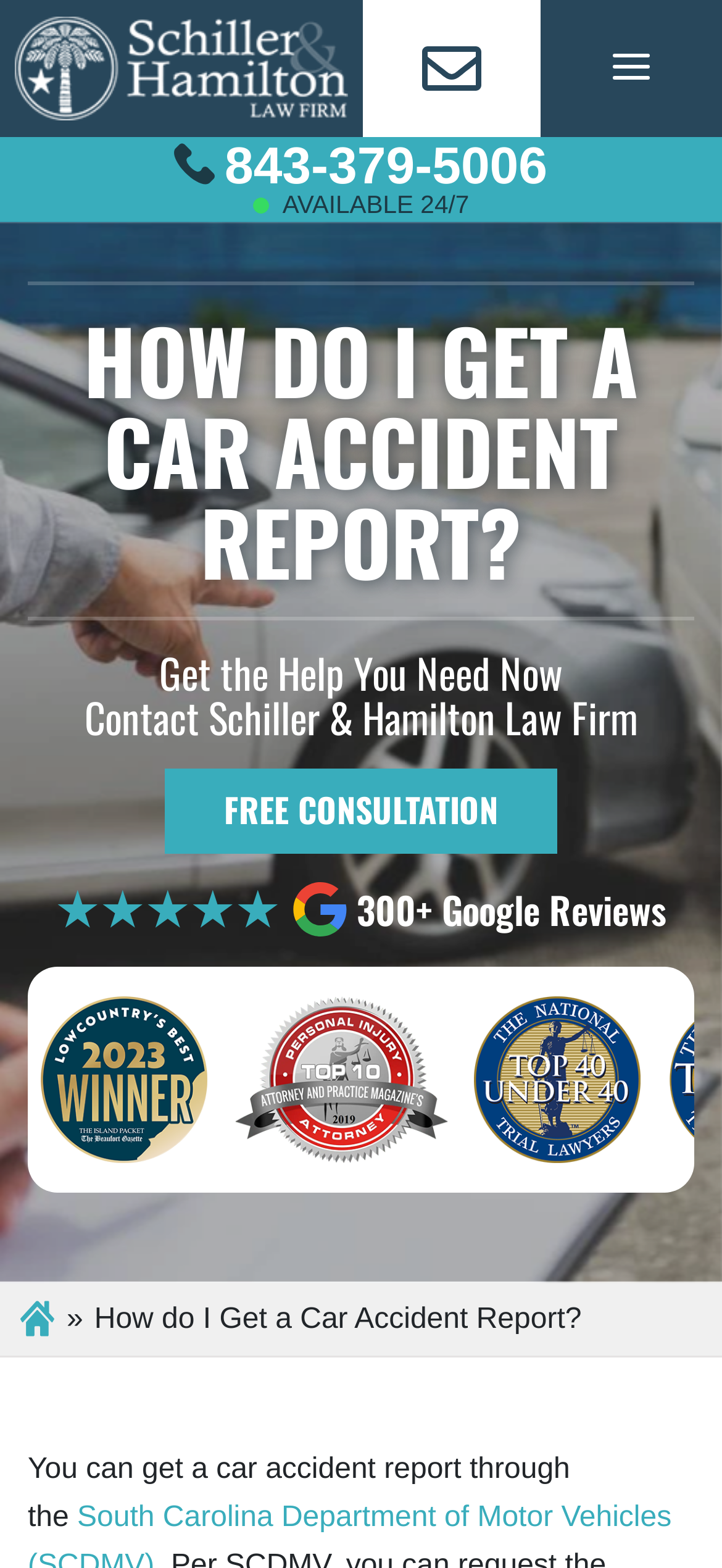Respond with a single word or phrase for the following question: 
How many awards are displayed on the webpage?

3